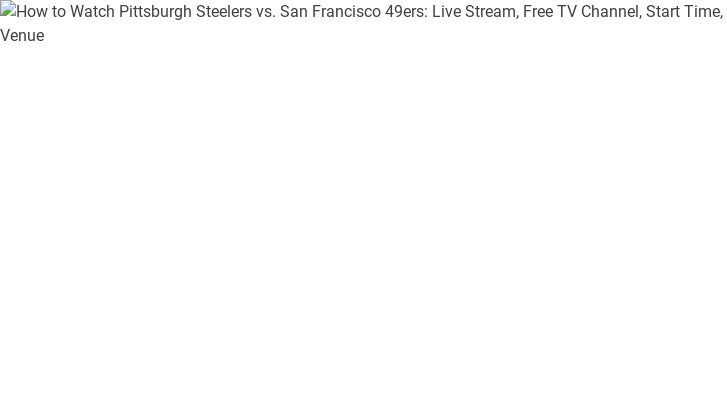Please provide a comprehensive answer to the question below using the information from the image: What teams are playing in the game?

The article is about the upcoming NFL game between the Pittsburgh Steelers and the San Francisco 49ers, providing viewers with necessary information to watch the game.